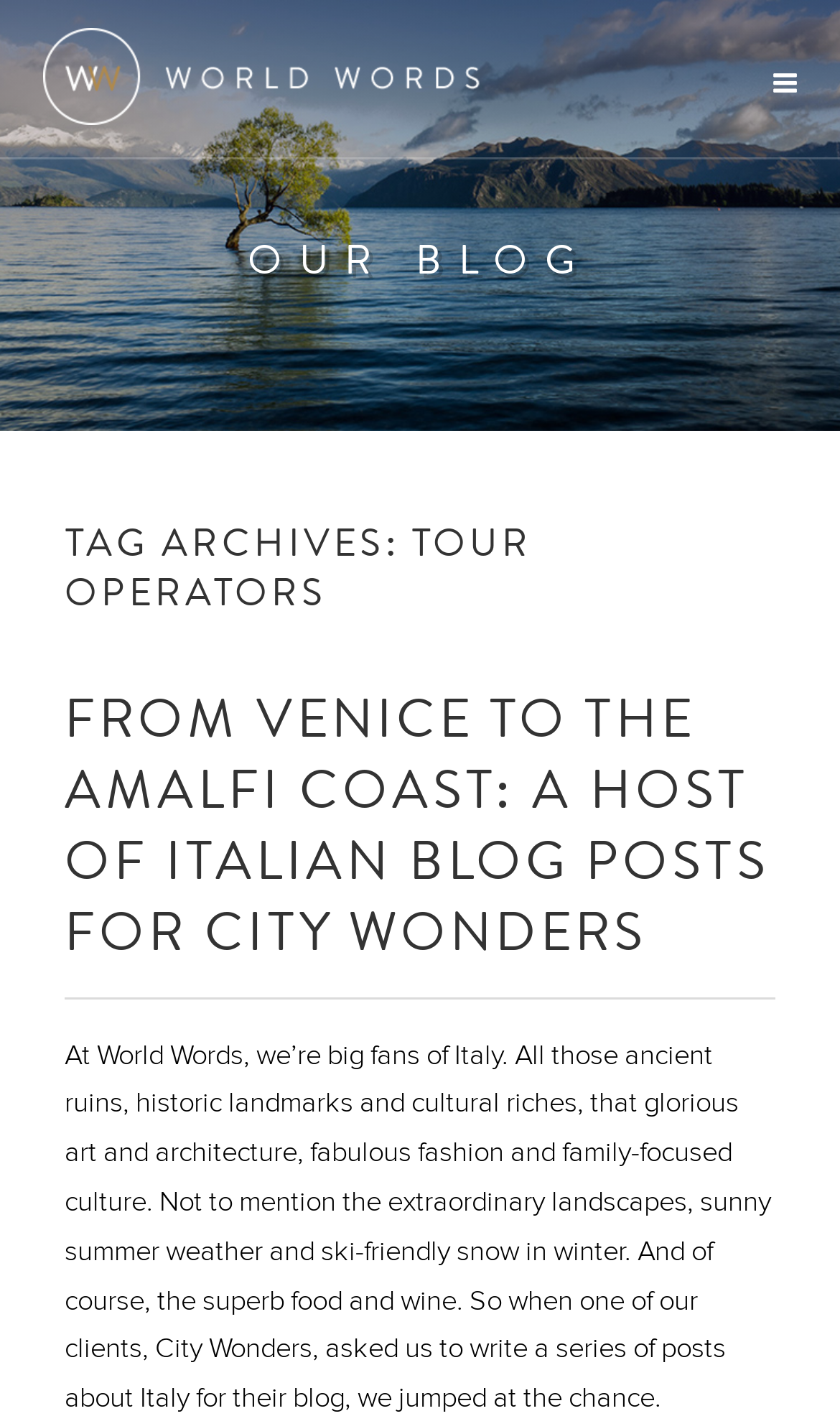What is the country being discussed in the blog post?
Look at the image and answer the question using a single word or phrase.

Italy